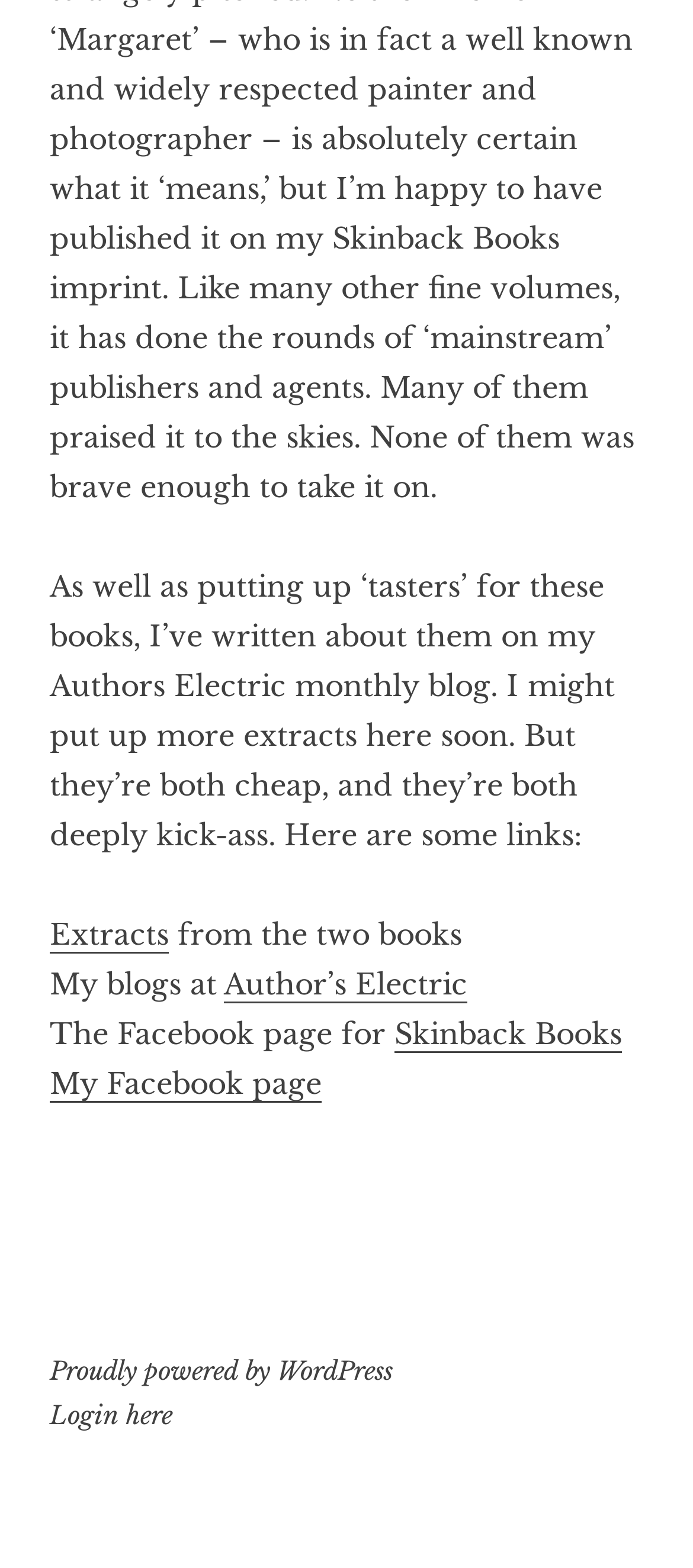Bounding box coordinates are to be given in the format (top-left x, top-left y, bottom-right x, bottom-right y). All values must be floating point numbers between 0 and 1. Provide the bounding box coordinate for the UI element described as: Proudly powered by WordPress

[0.072, 0.864, 0.567, 0.885]